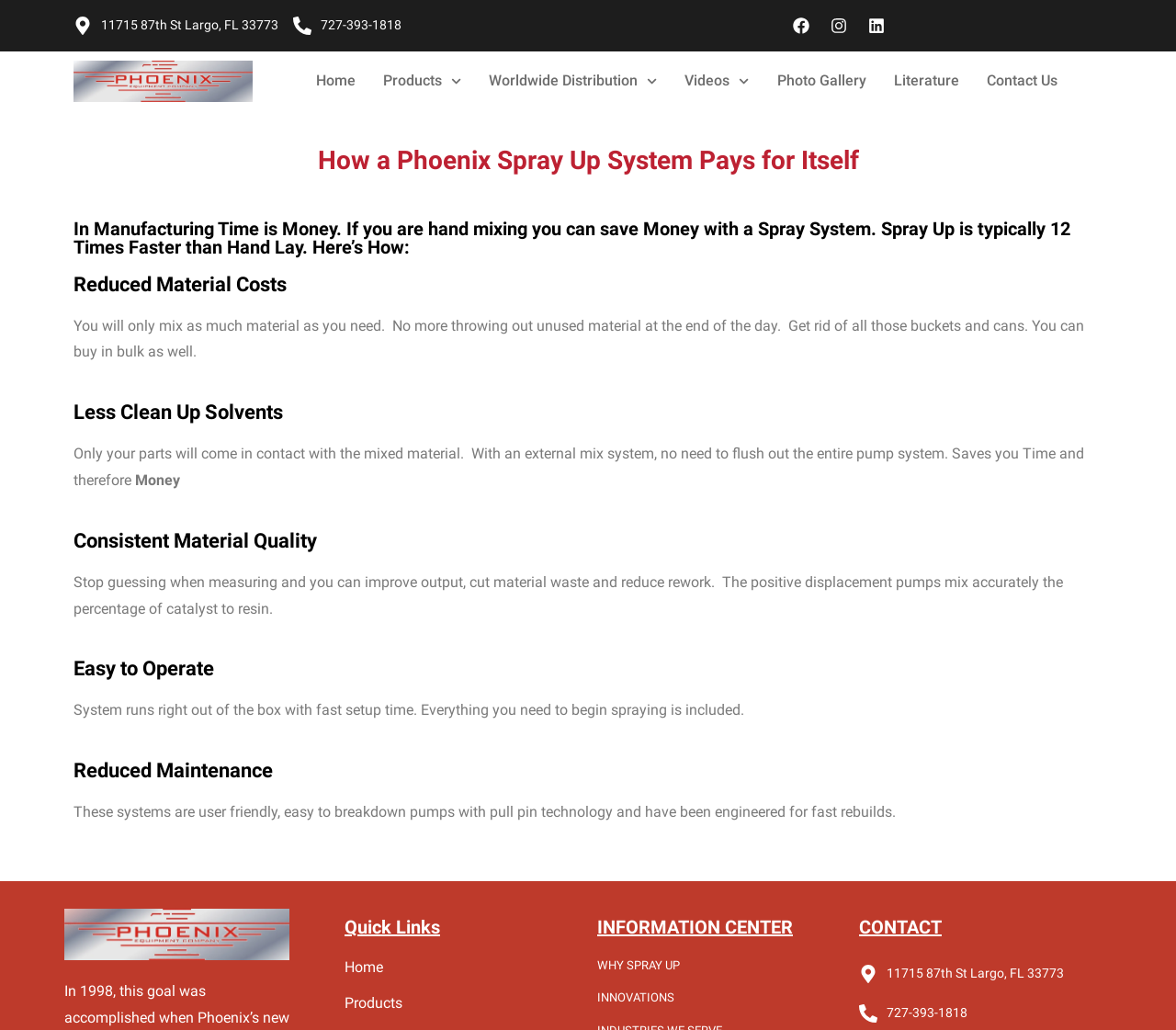Can you identify the bounding box coordinates of the clickable region needed to carry out this instruction: 'Click the Facebook link'? The coordinates should be four float numbers within the range of 0 to 1, stated as [left, top, right, bottom].

[0.667, 0.009, 0.695, 0.041]